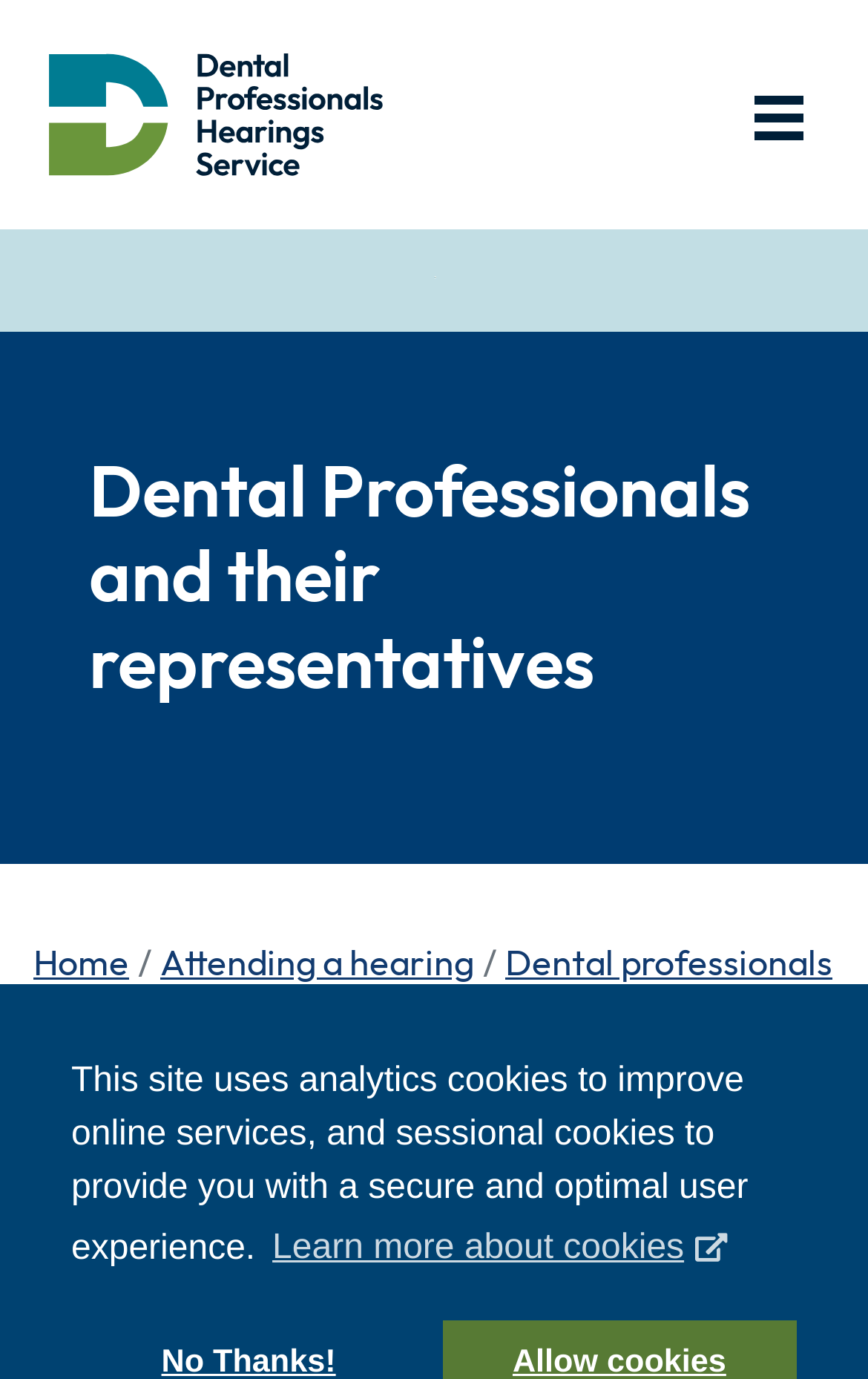Find the bounding box coordinates for the HTML element described as: "Learn more about cookies". The coordinates should consist of four float values between 0 and 1, i.e., [left, top, right, bottom].

[0.306, 0.882, 0.845, 0.931]